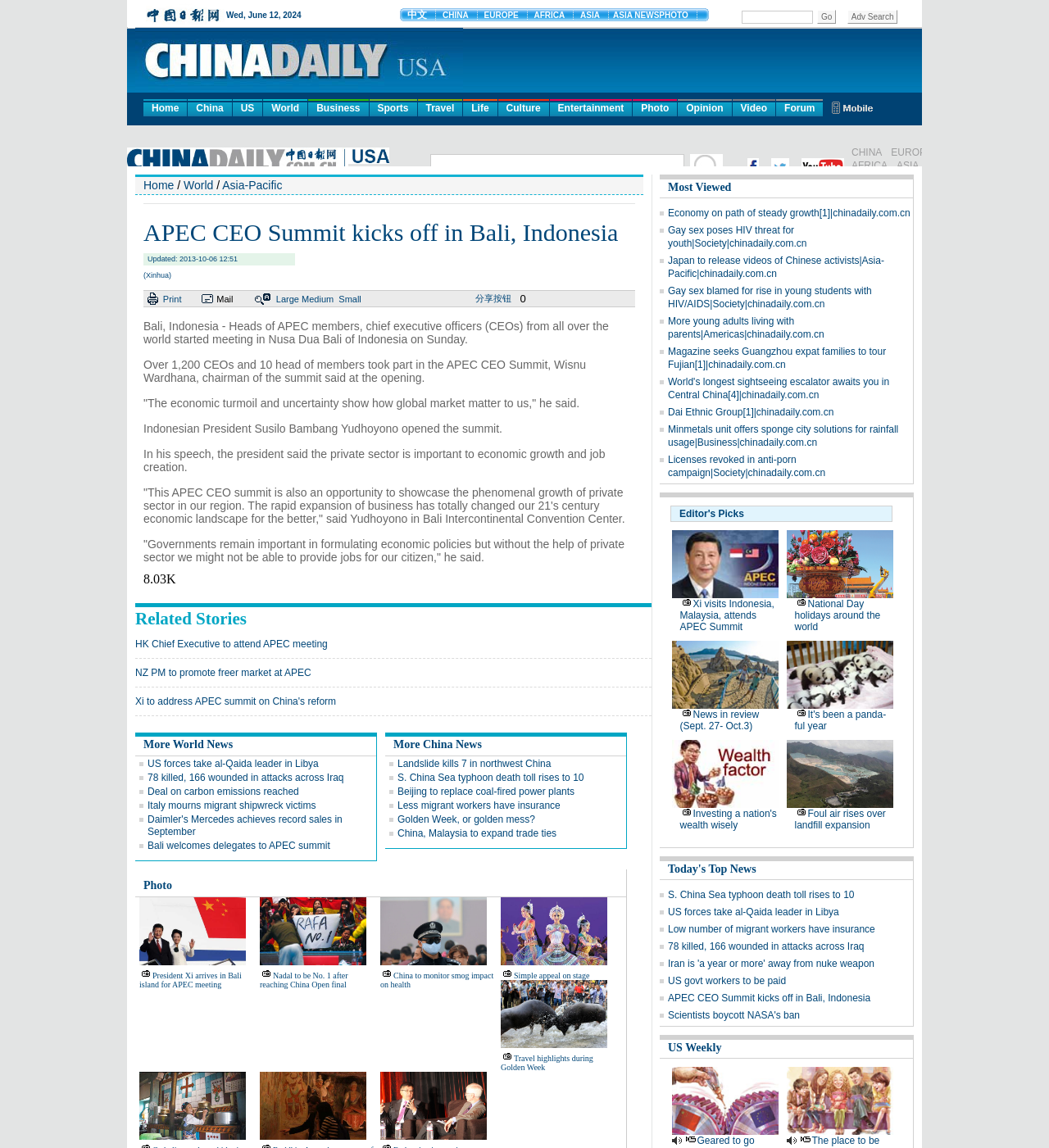Answer the question below with a single word or a brief phrase: 
What is the number of views for this article?

8.03K